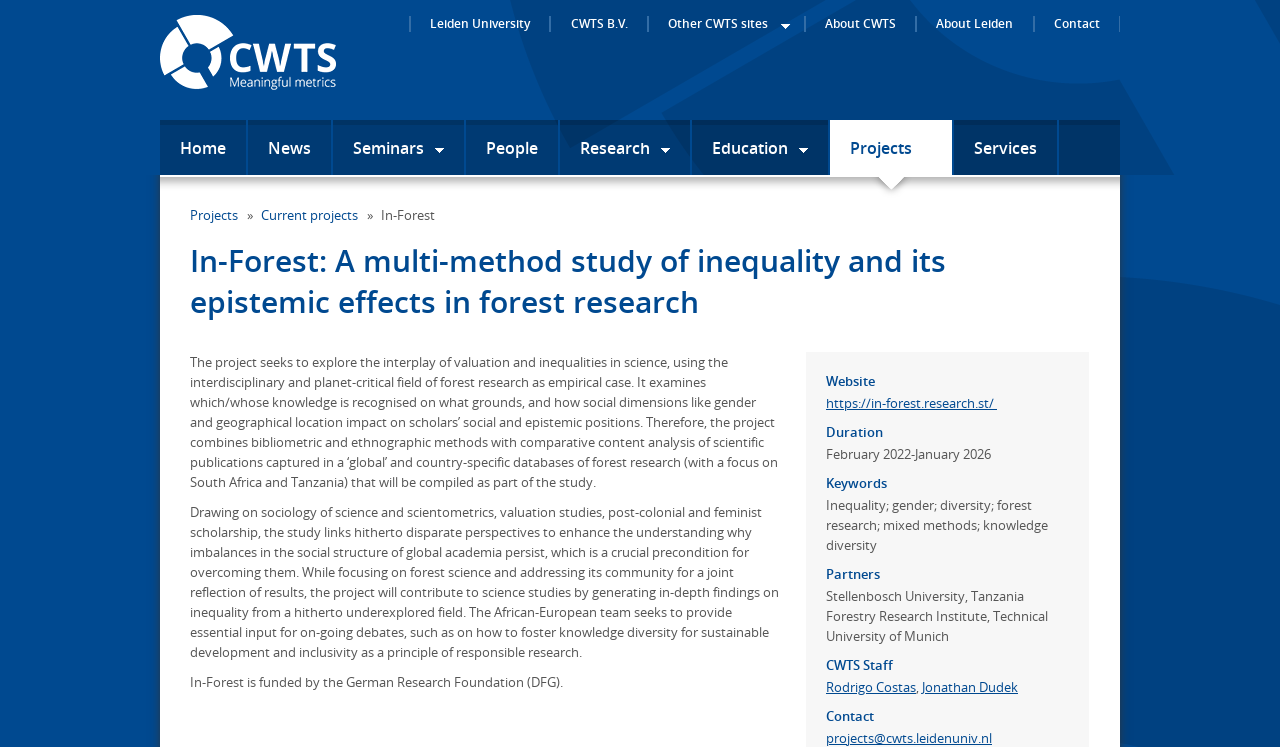Summarize the webpage with intricate details.

The webpage is about the "In-Forest" project, a multi-method study of inequality and its epistemic effects in forest research. At the top left, there is a logo of "CWTS" with a link to the organization's homepage. Next to it, there are several links to other pages, including "Home", "News", "Seminars", "People", "Research", "Education", "Projects", and "Services". 

Below these links, there are more links to "Leiden University", "CWTS B.V.", "Other CWTS sites", "About CWTS", "About Leiden", and "Contact". 

The main content of the page is divided into several sections. The first section has a heading "In-Forest: A multi-method study of inequality and its epistemic effects in forest research" and provides a detailed description of the project. 

Below this section, there are links to "Projects", "Current projects", and "In-Forest". The "In-Forest" link is likely a duplicate of the current page. 

The next section has a heading "Website" with a link to the project's website. 

Following this, there are sections with headings "Duration", "Keywords", "Partners", "CWTS Staff", and "Contact". Each section provides relevant information about the project, including its duration, keywords, partners, staff members, and contact information.